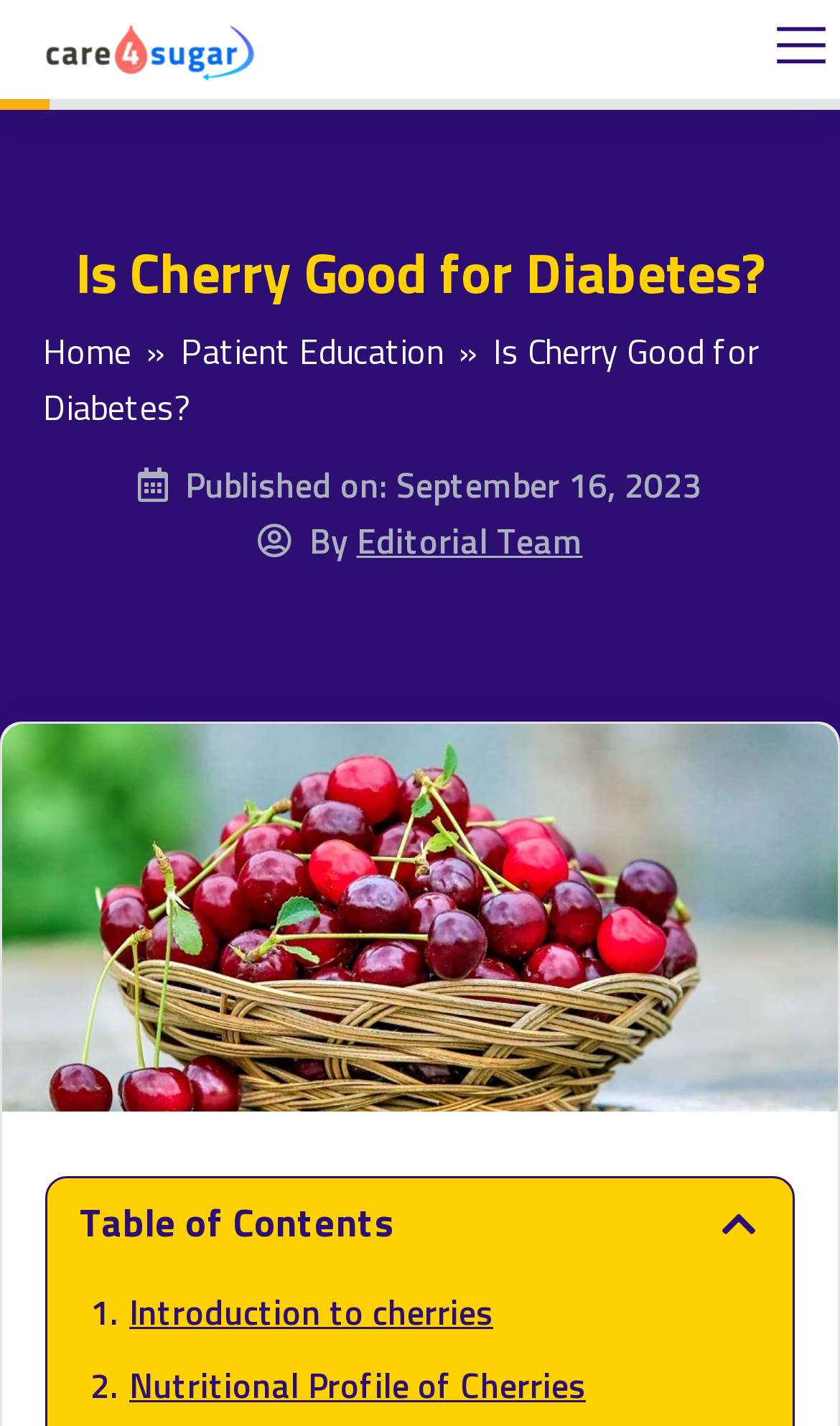Respond with a single word or phrase to the following question: What is the main section of the webpage?

Article content